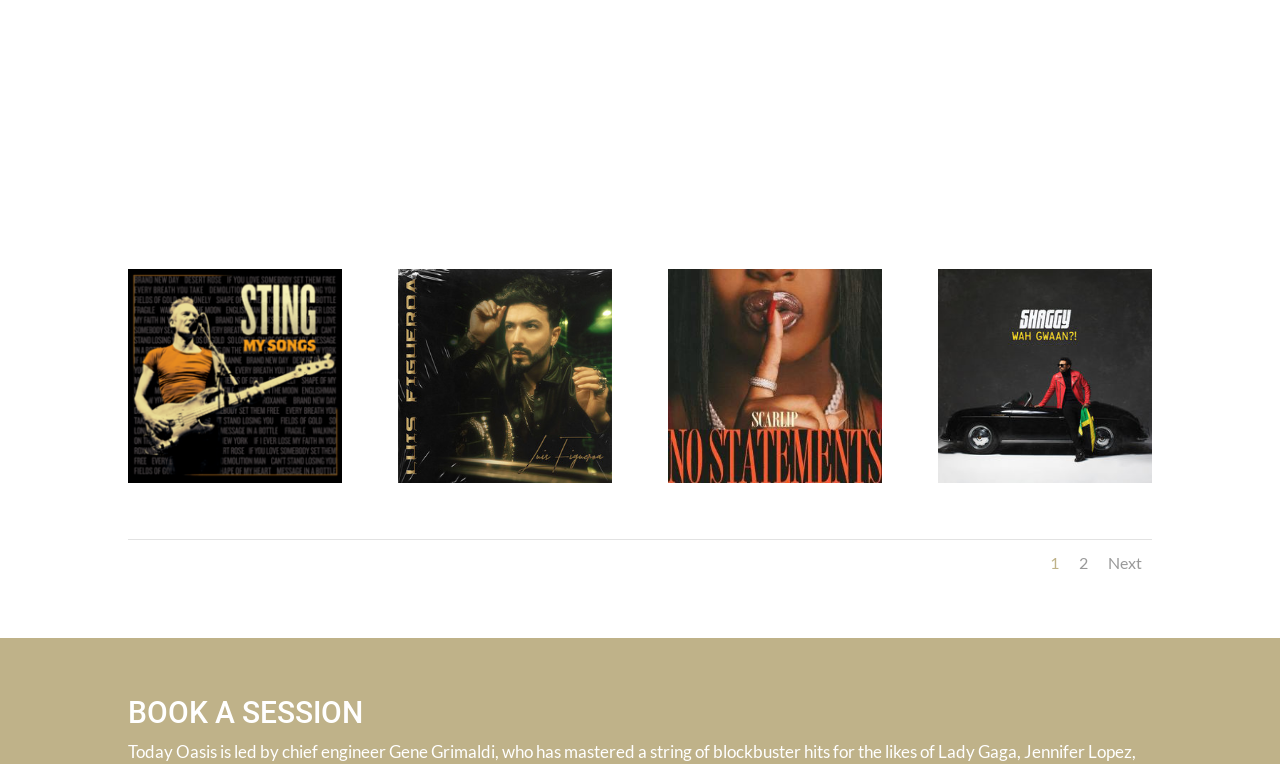Given the element description, predict the bounding box coordinates in the format (top-left x, top-left y, bottom-right x, bottom-right y), using floating point numbers between 0 and 1: title="Luis Figueroa Album 2022"

[0.311, 0.61, 0.478, 0.637]